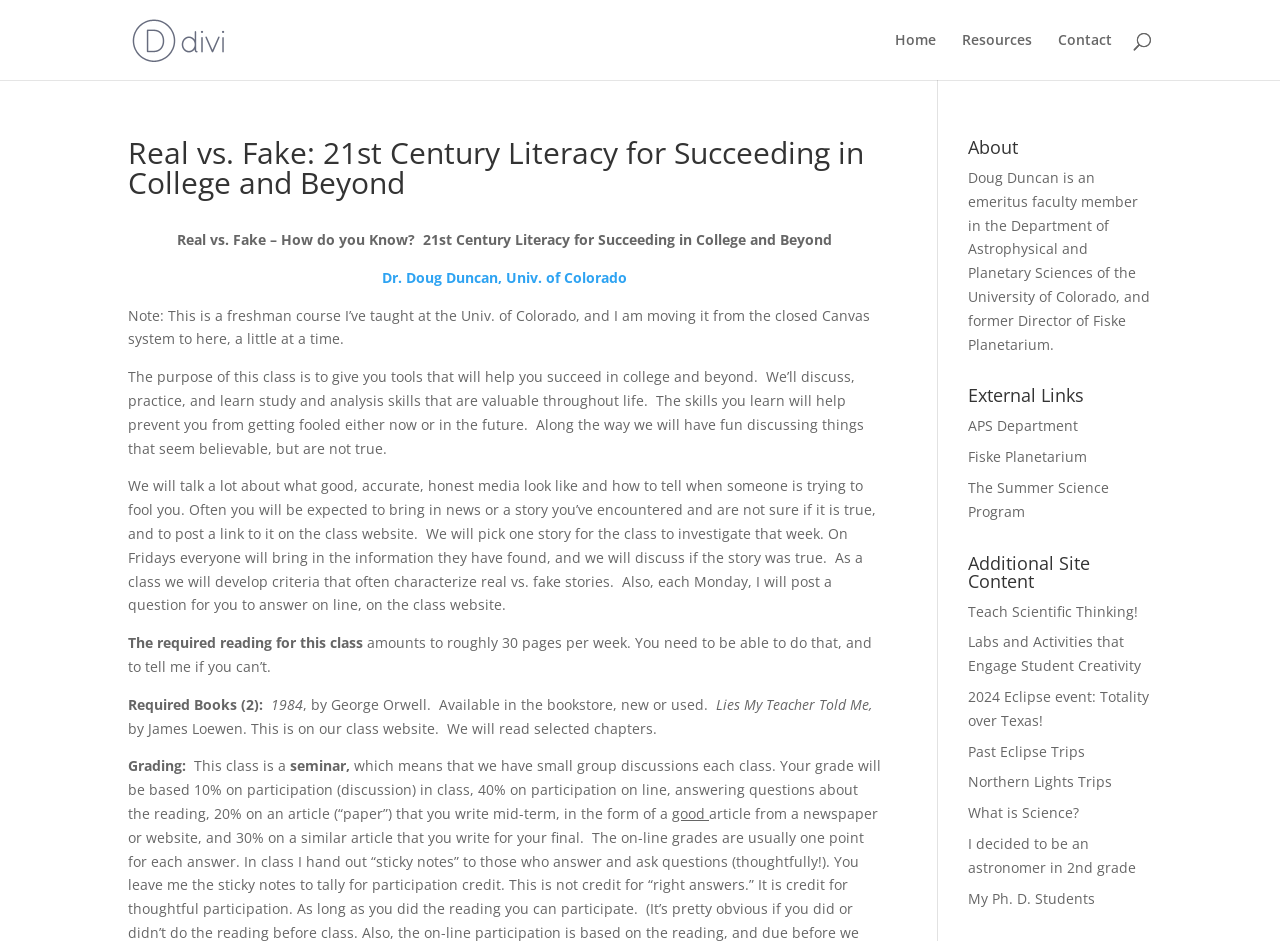What are the two required books for the course? Examine the screenshot and reply using just one word or a brief phrase.

1984 and Lies My Teacher Told Me